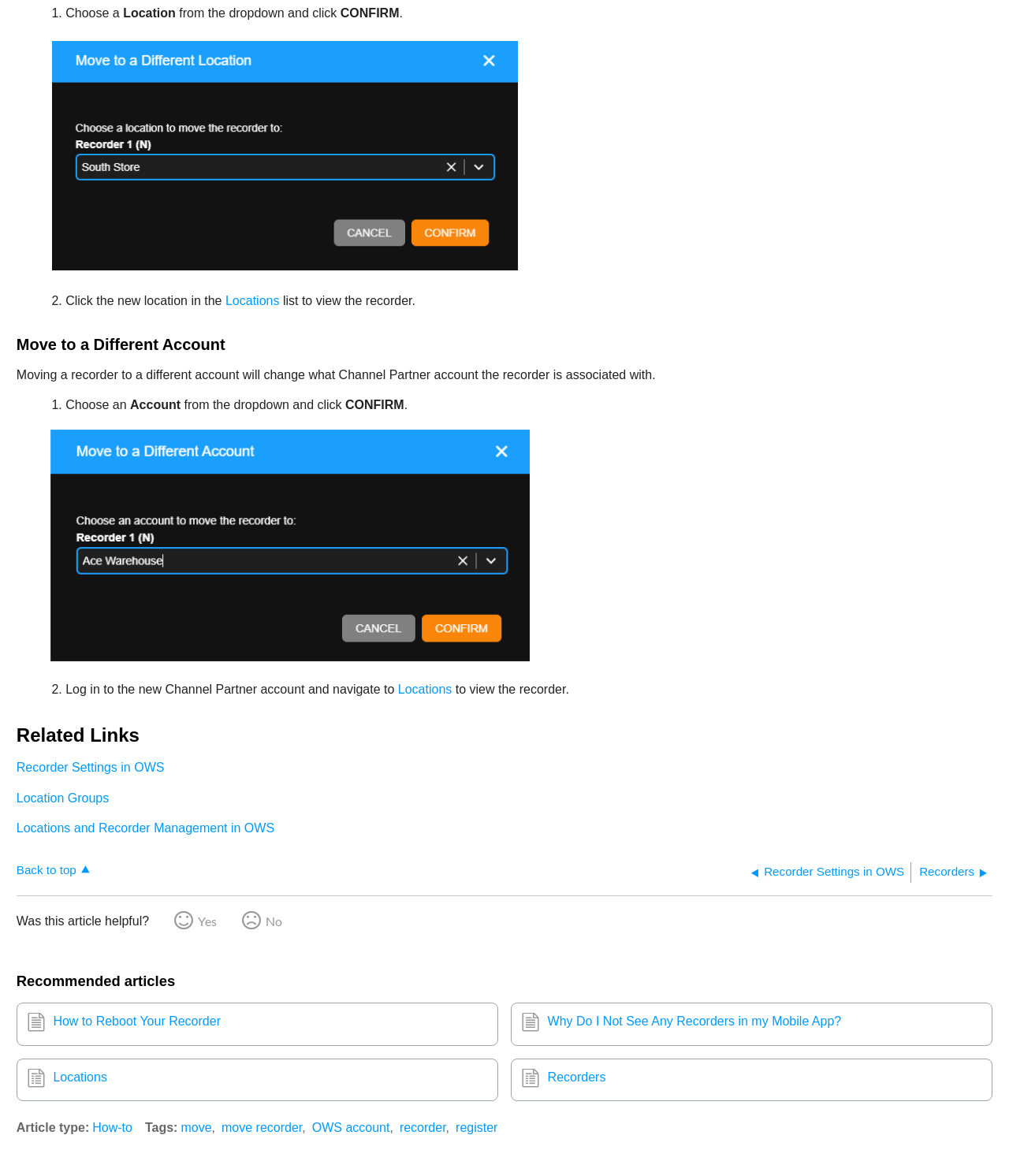Locate the bounding box for the described UI element: "How to Reboot Your Recorder". Ensure the coordinates are four float numbers between 0 and 1, formatted as [left, top, right, bottom].

[0.026, 0.861, 0.484, 0.88]